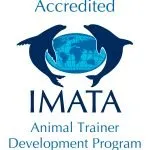Break down the image and describe every detail you can observe.

This image features the logo of the International Marine Animal Trainers' Association (IMATA), signifying its accredited status. The design includes two dolphins flanking a globe, symbolizing the association’s commitment to marine animal training and conservation. Beneath this visual representation, the text reads "Accredited IMATA Animal Trainer Development Program," highlighting the organization's focus on providing high-quality training programs for animal trainers. This accreditation underscores professional standards and educational excellence in the field of marine animal training.